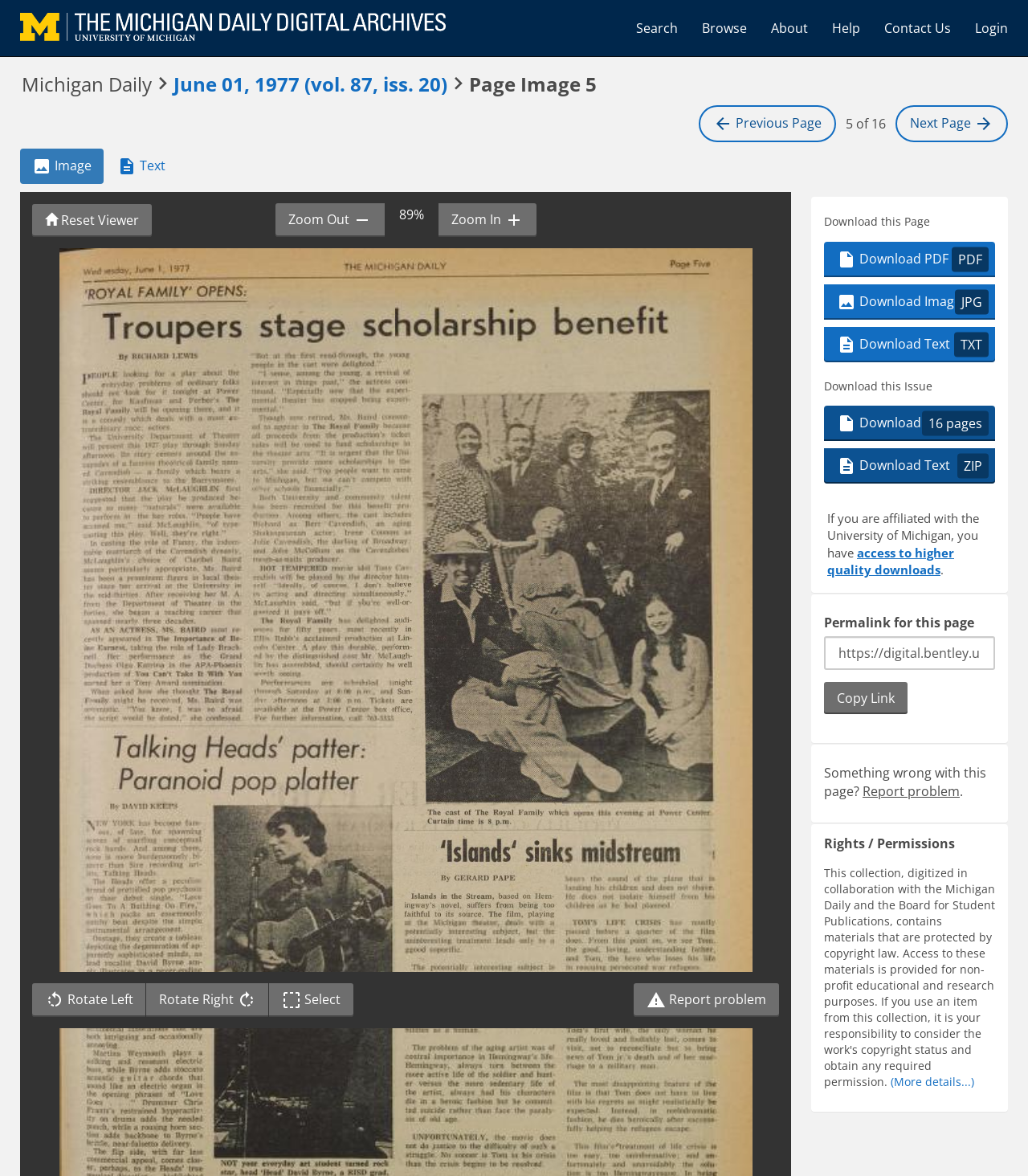Extract the bounding box coordinates of the UI element described: "Download PDF 16 pages". Provide the coordinates in the format [left, top, right, bottom] with values ranging from 0 to 1.

[0.802, 0.345, 0.968, 0.375]